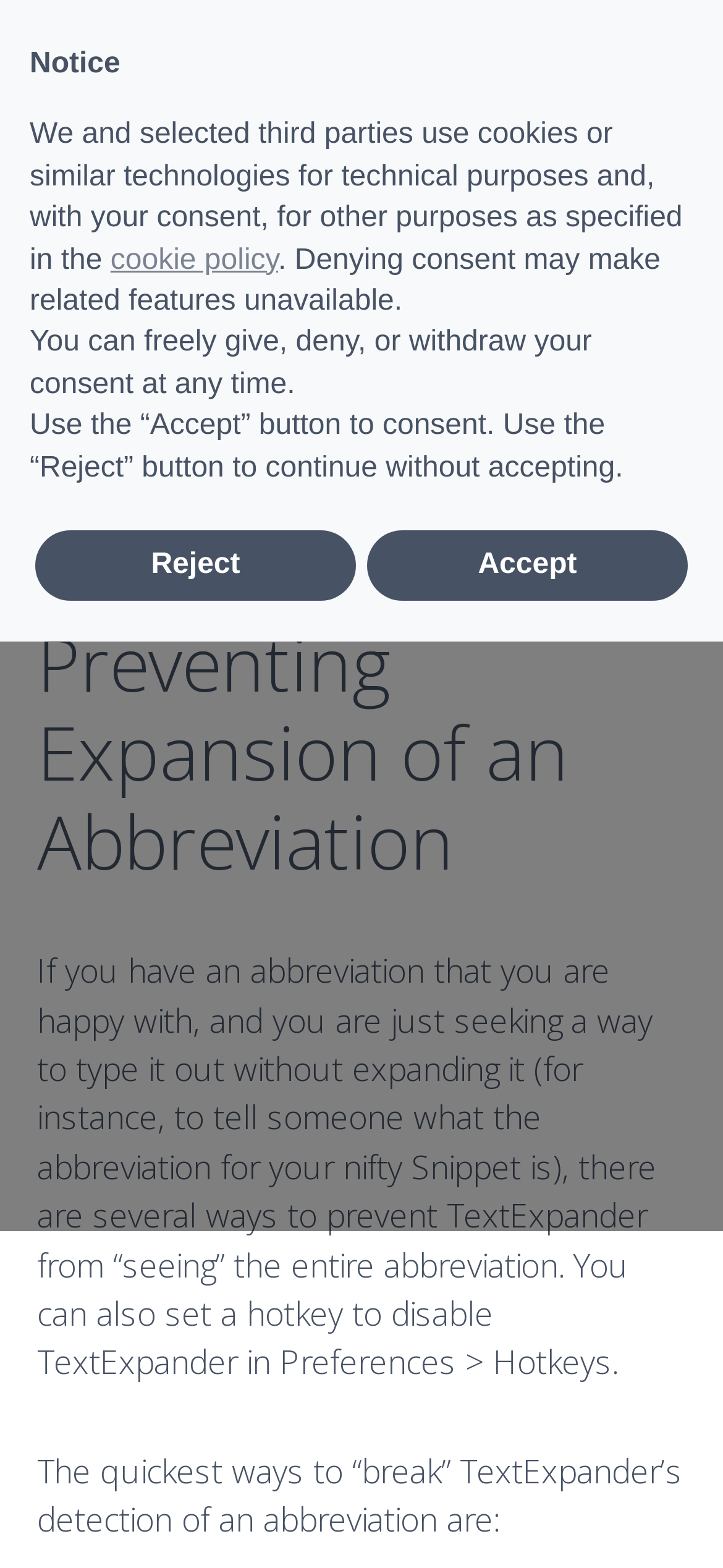How many search boxes are present on the webpage?
Answer the question using a single word or phrase, according to the image.

1